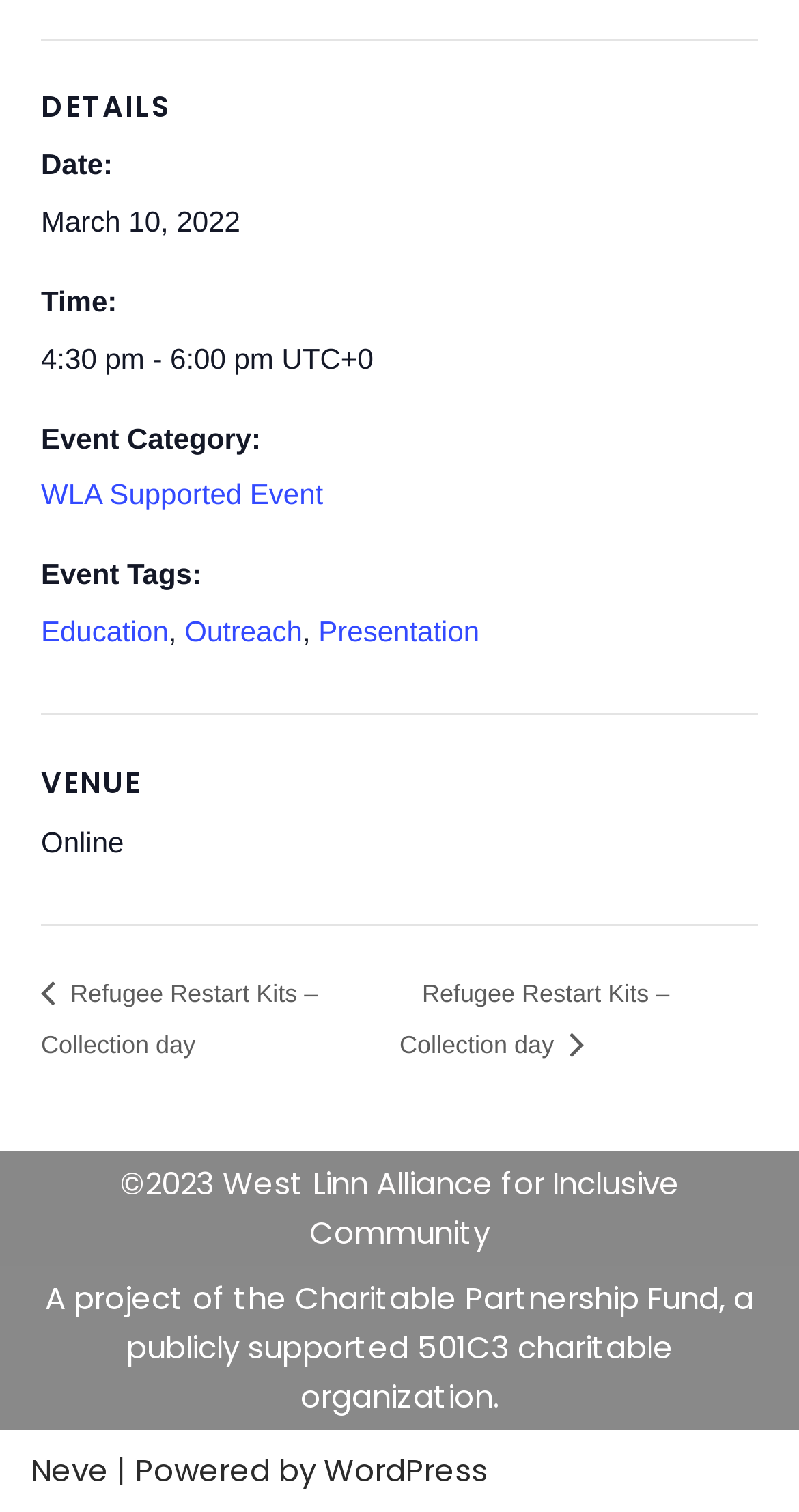Please provide the bounding box coordinates for the element that needs to be clicked to perform the following instruction: "Visit Facebook page". The coordinates should be given as four float numbers between 0 and 1, i.e., [left, top, right, bottom].

None